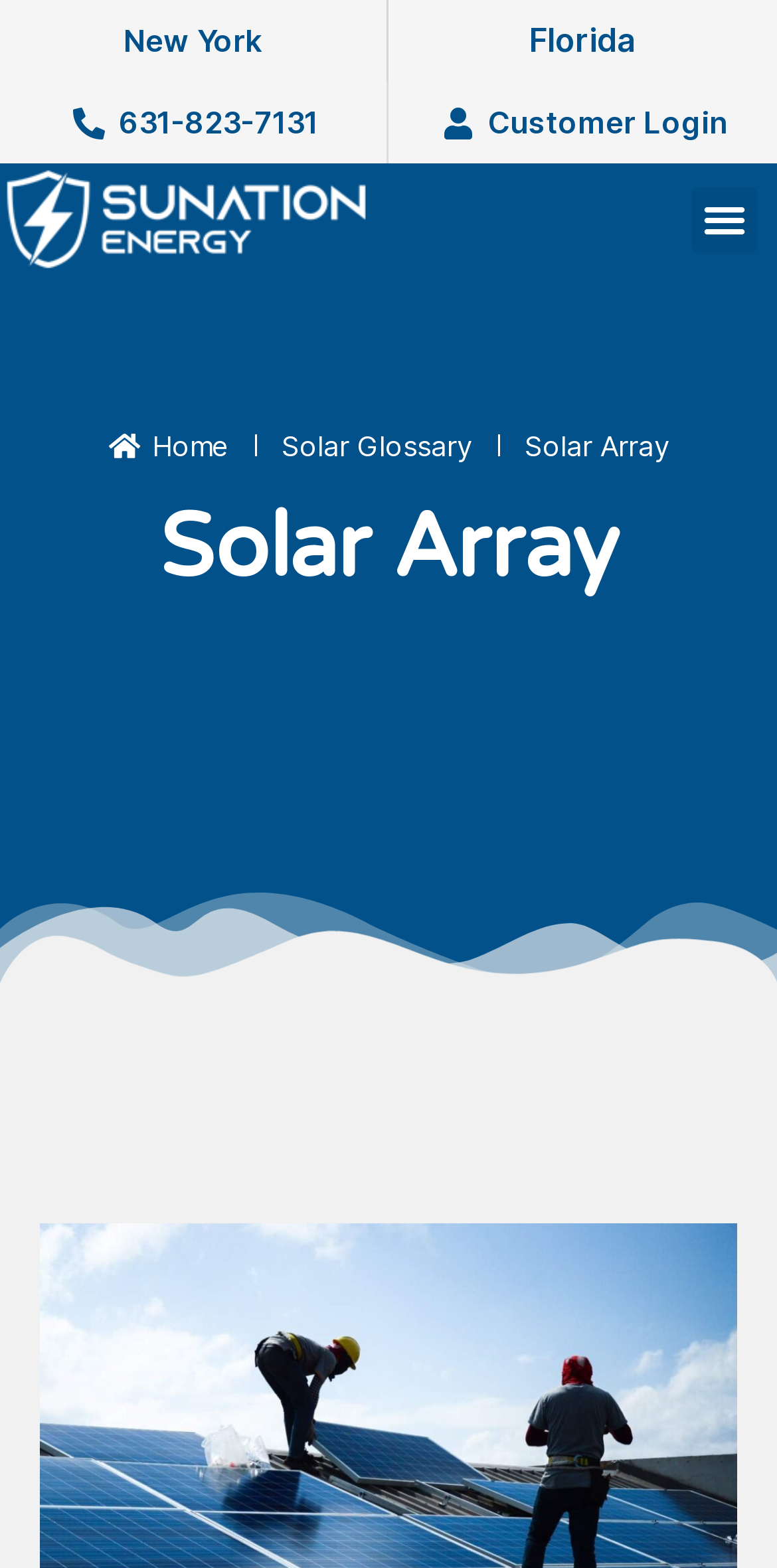Please determine the bounding box coordinates of the clickable area required to carry out the following instruction: "Call 631-823-7131". The coordinates must be four float numbers between 0 and 1, represented as [left, top, right, bottom].

[0.026, 0.065, 0.472, 0.091]